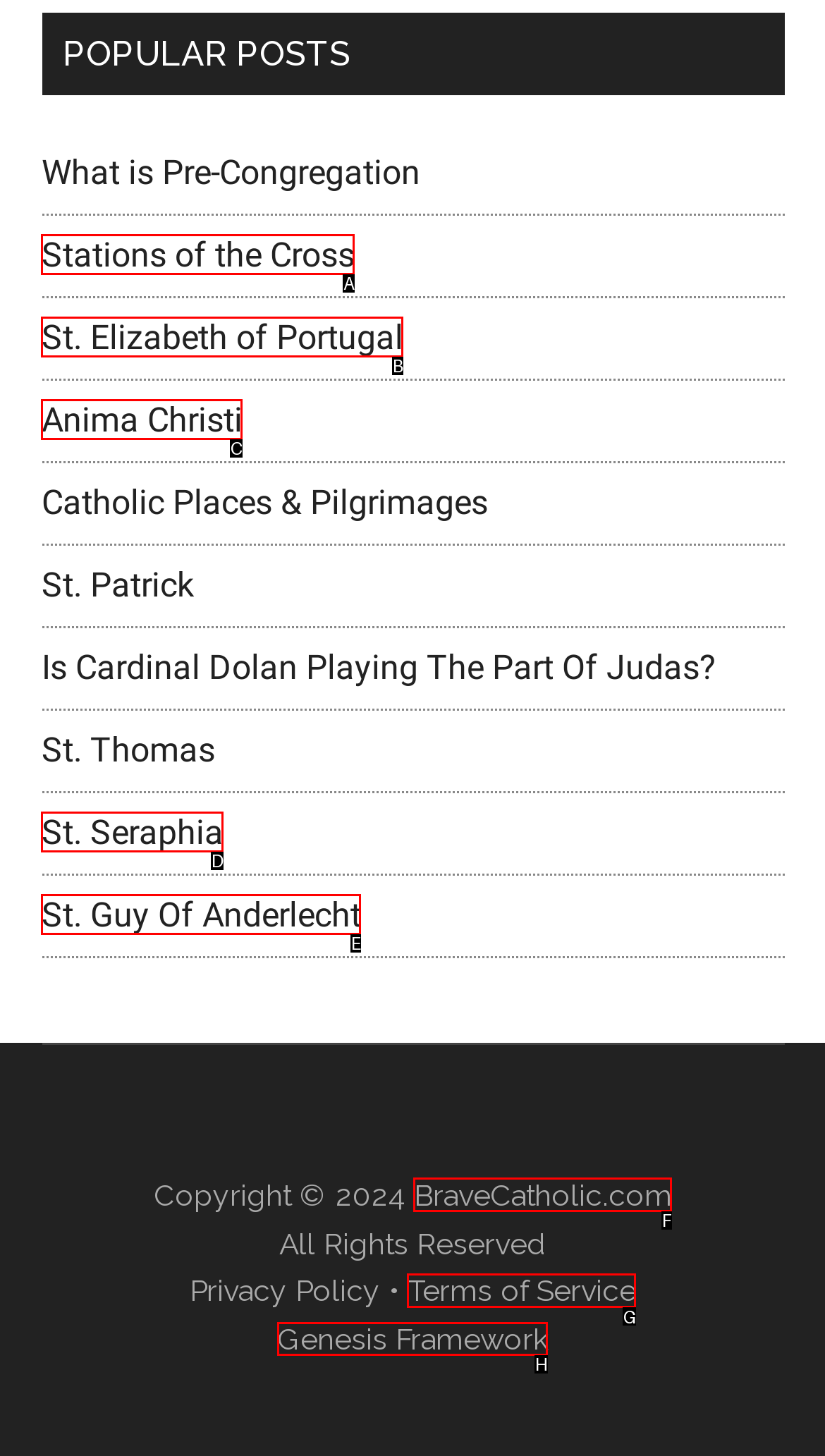Which HTML element should be clicked to fulfill the following task: learn about Genesis Framework?
Reply with the letter of the appropriate option from the choices given.

H